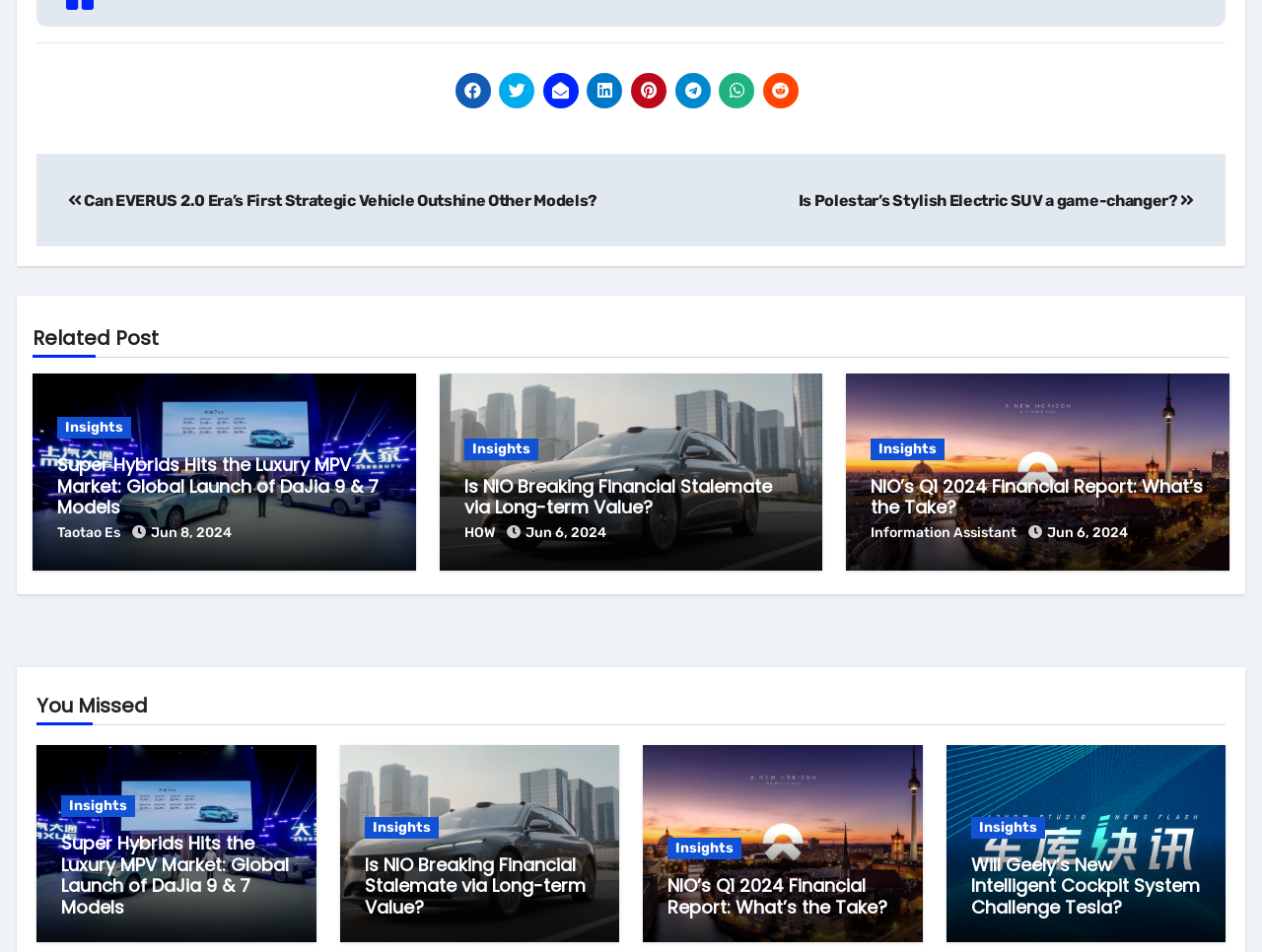Find the bounding box coordinates of the element I should click to carry out the following instruction: "Read the article 'Can EVERUS 2.0 Era’s First Strategic Vehicle Outshine Other Models?'".

[0.054, 0.201, 0.473, 0.221]